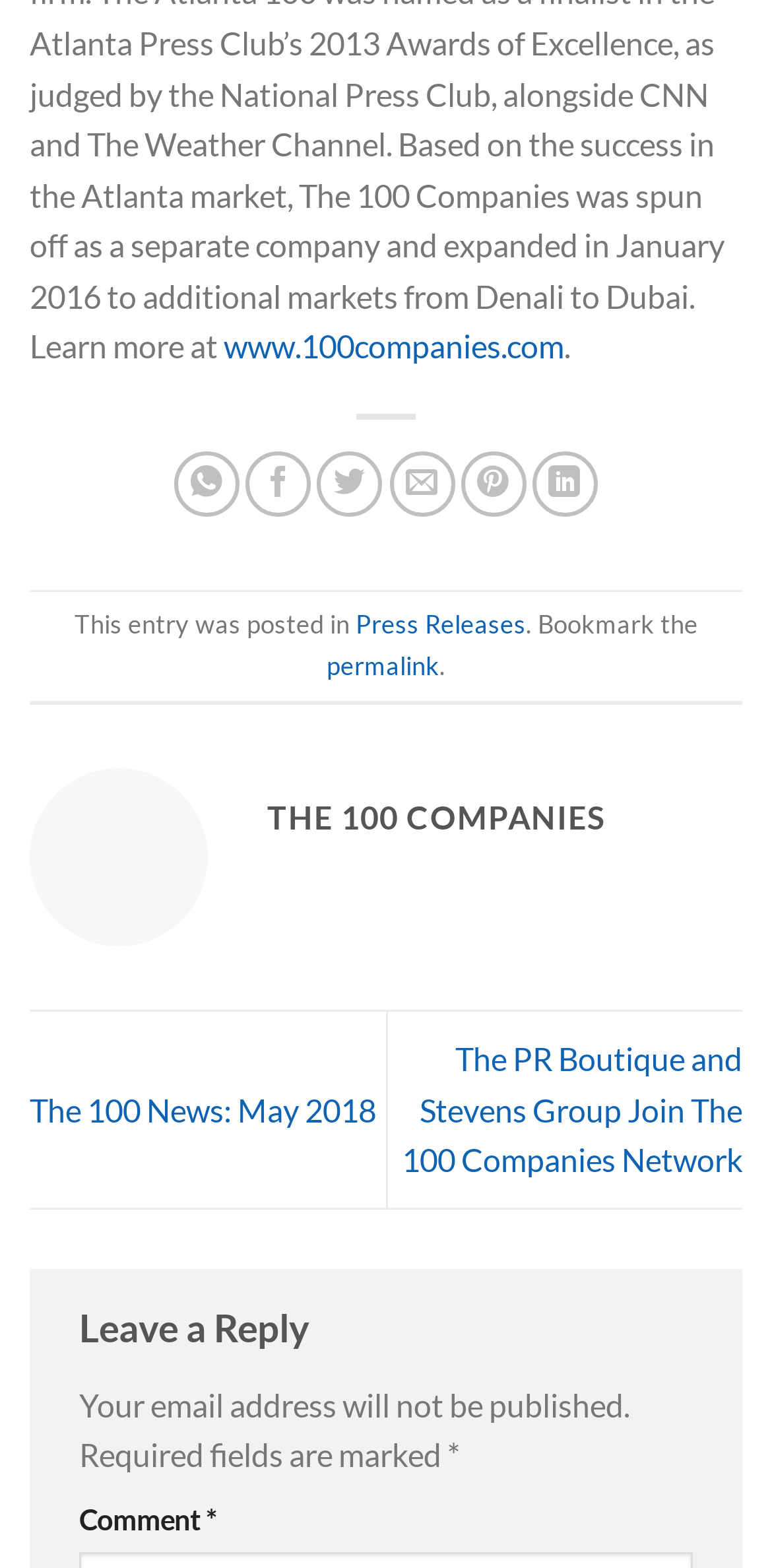Look at the image and write a detailed answer to the question: 
What is the topic of the news article?

The topic of the news article is about 'The PR Boutique and Stevens Group Join The 100 Companies Network', as indicated by the link text with the same title.